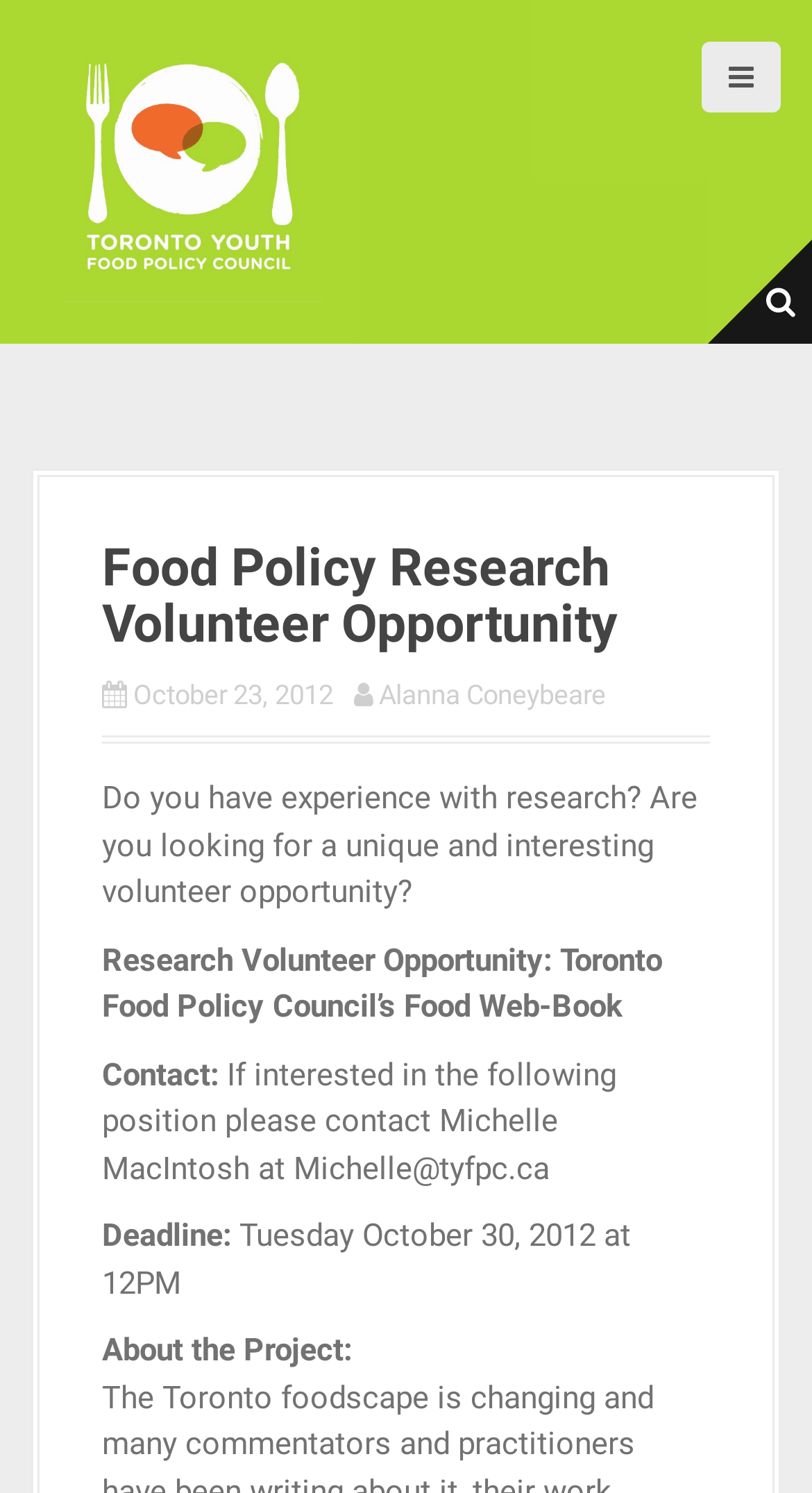Identify the bounding box coordinates of the HTML element based on this description: "ROG Gaming Notebooks".

None